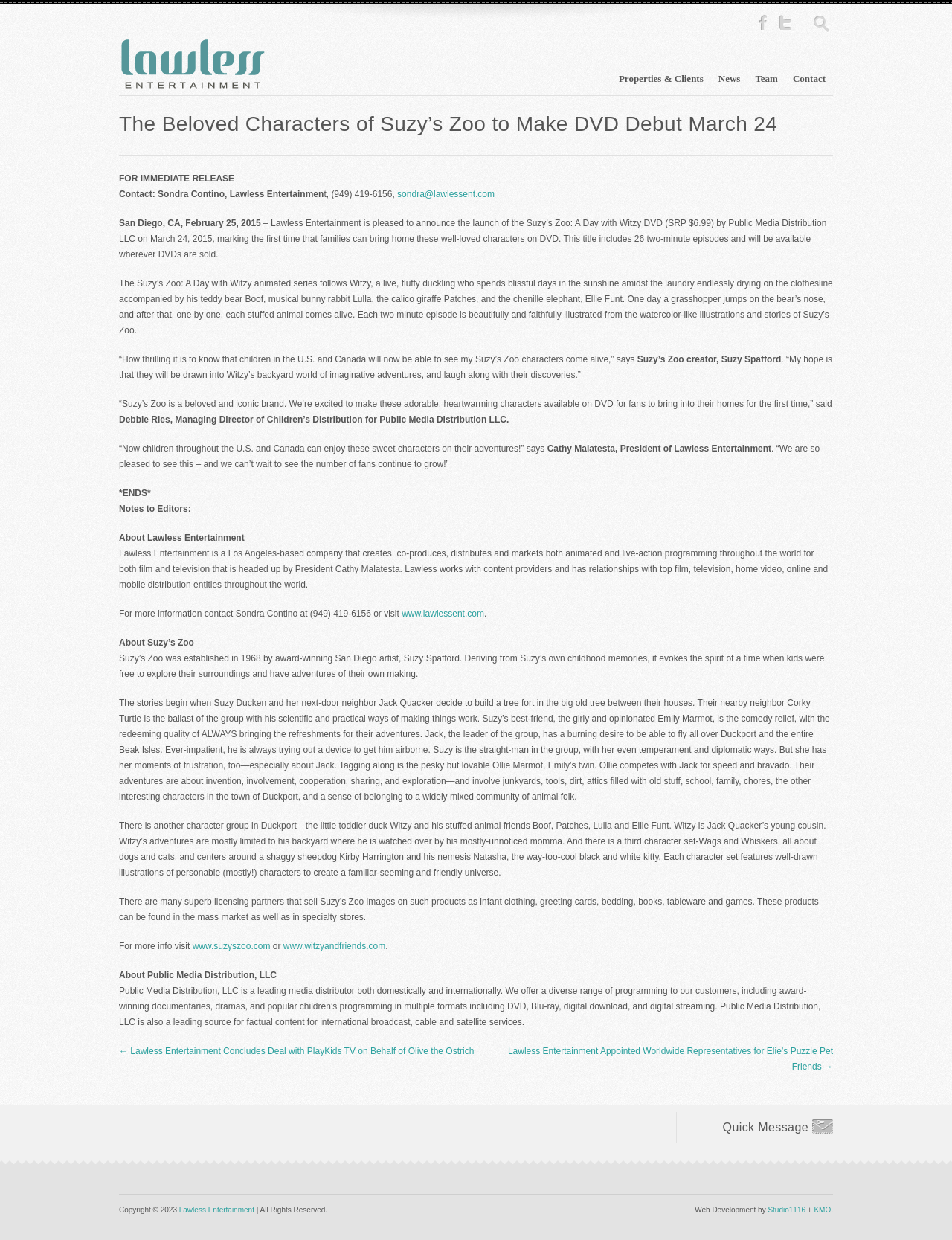What is the company that is distributing the Suzy’s Zoo: A Day with Witzy DVD? Look at the image and give a one-word or short phrase answer.

Public Media Distribution LLC